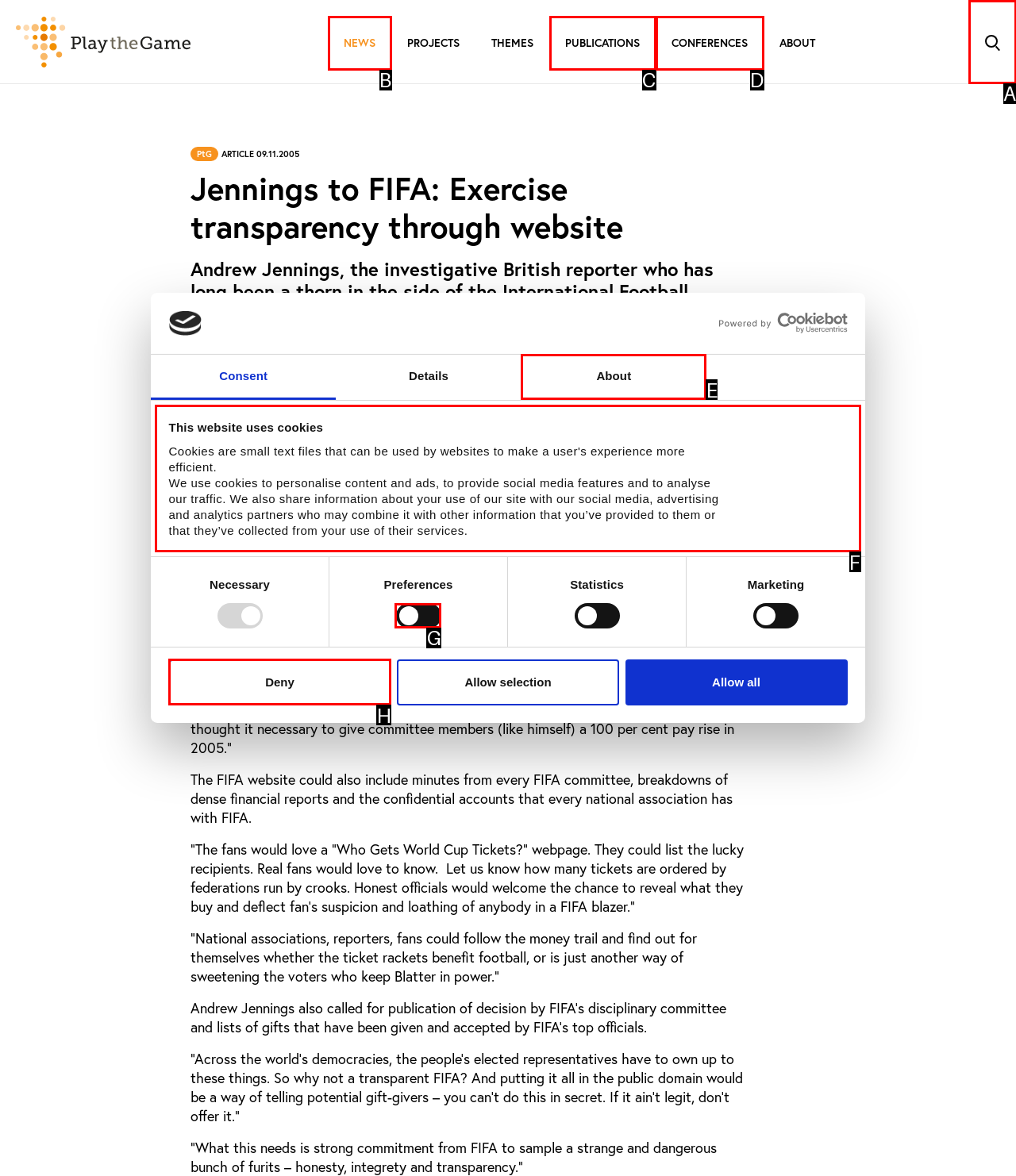Which HTML element should be clicked to fulfill the following task: Select the 'Preferences' checkbox?
Reply with the letter of the appropriate option from the choices given.

G